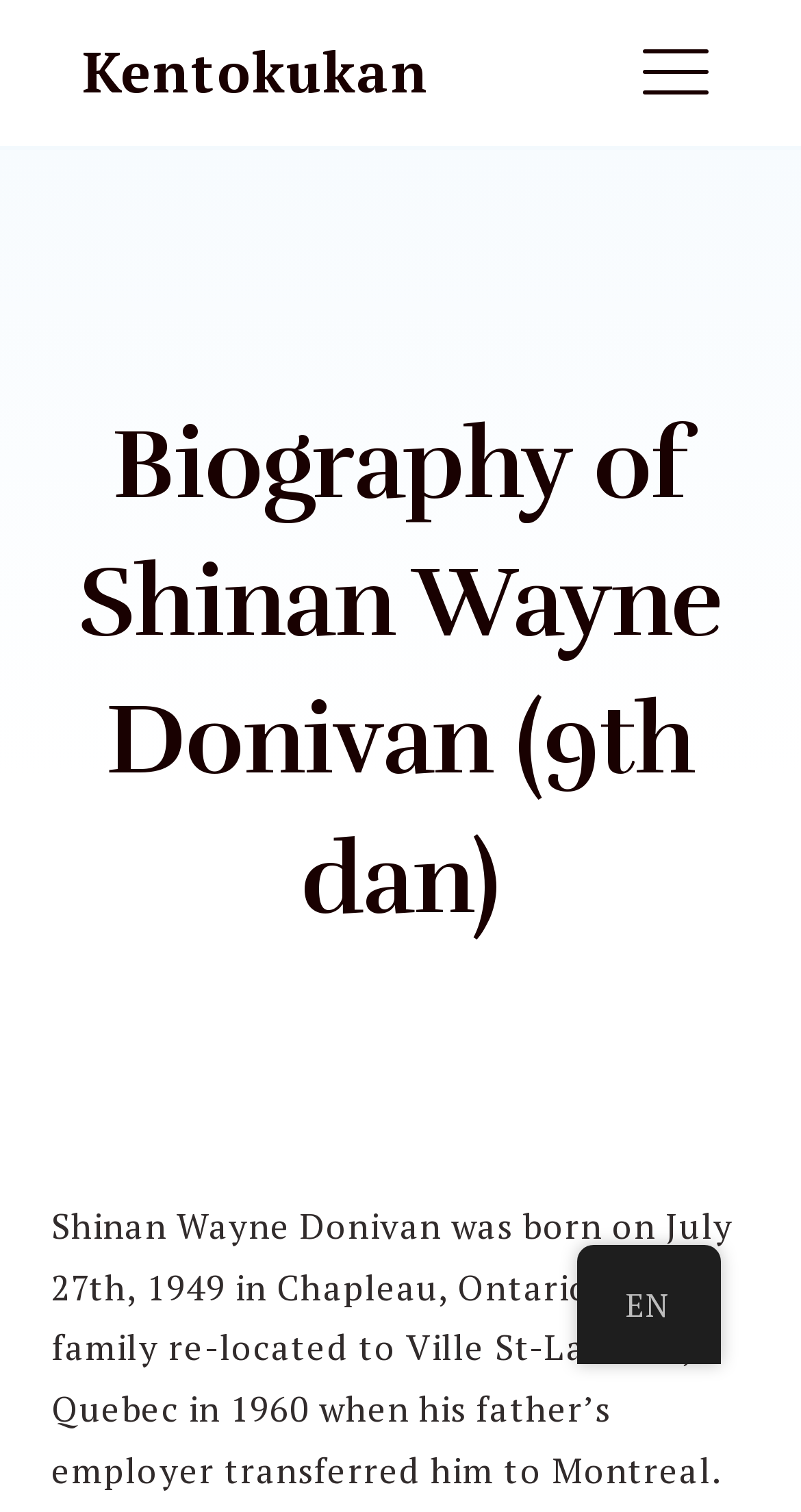Identify the bounding box coordinates for the element that needs to be clicked to fulfill this instruction: "Switch to English". Provide the coordinates in the format of four float numbers between 0 and 1: [left, top, right, bottom].

[0.719, 0.823, 0.9, 0.895]